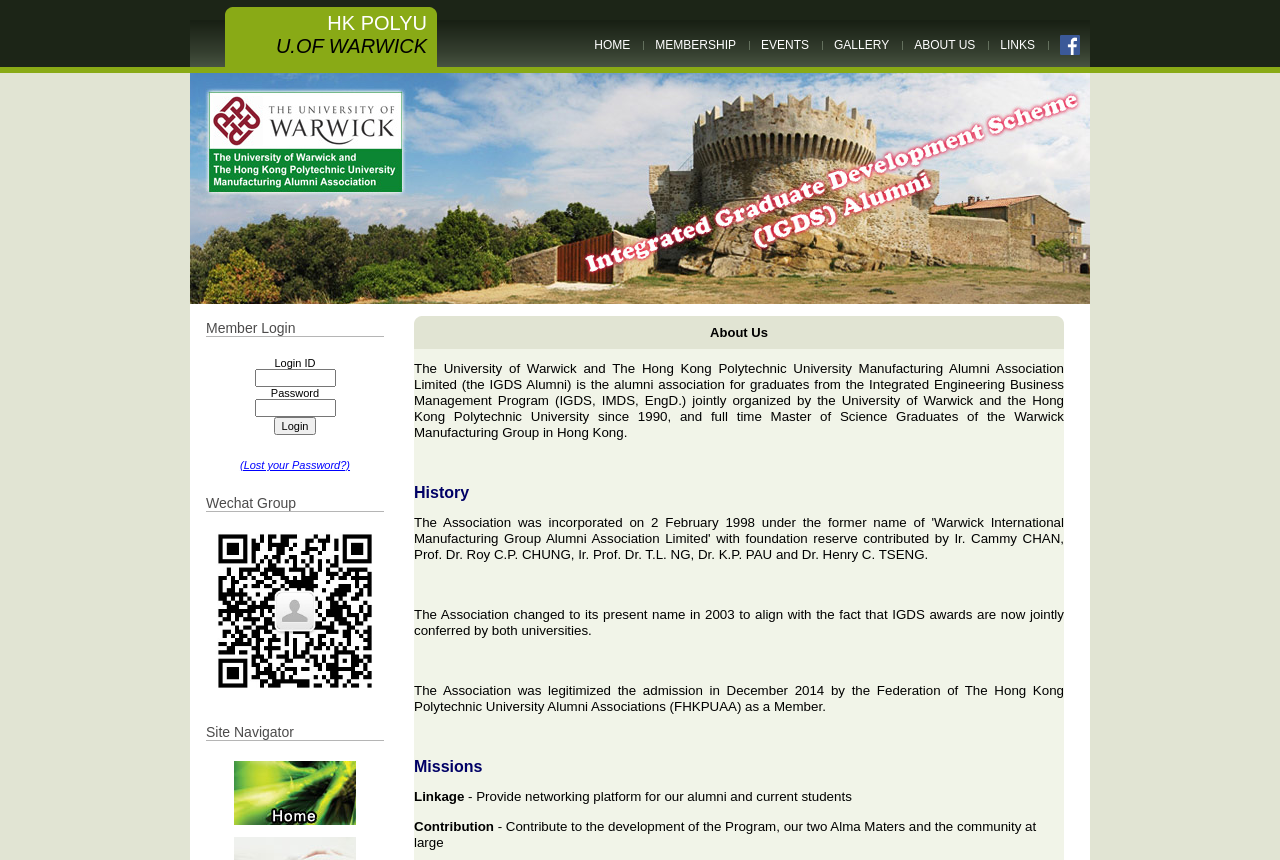How many links are in the top navigation bar?
Using the image, respond with a single word or phrase.

6